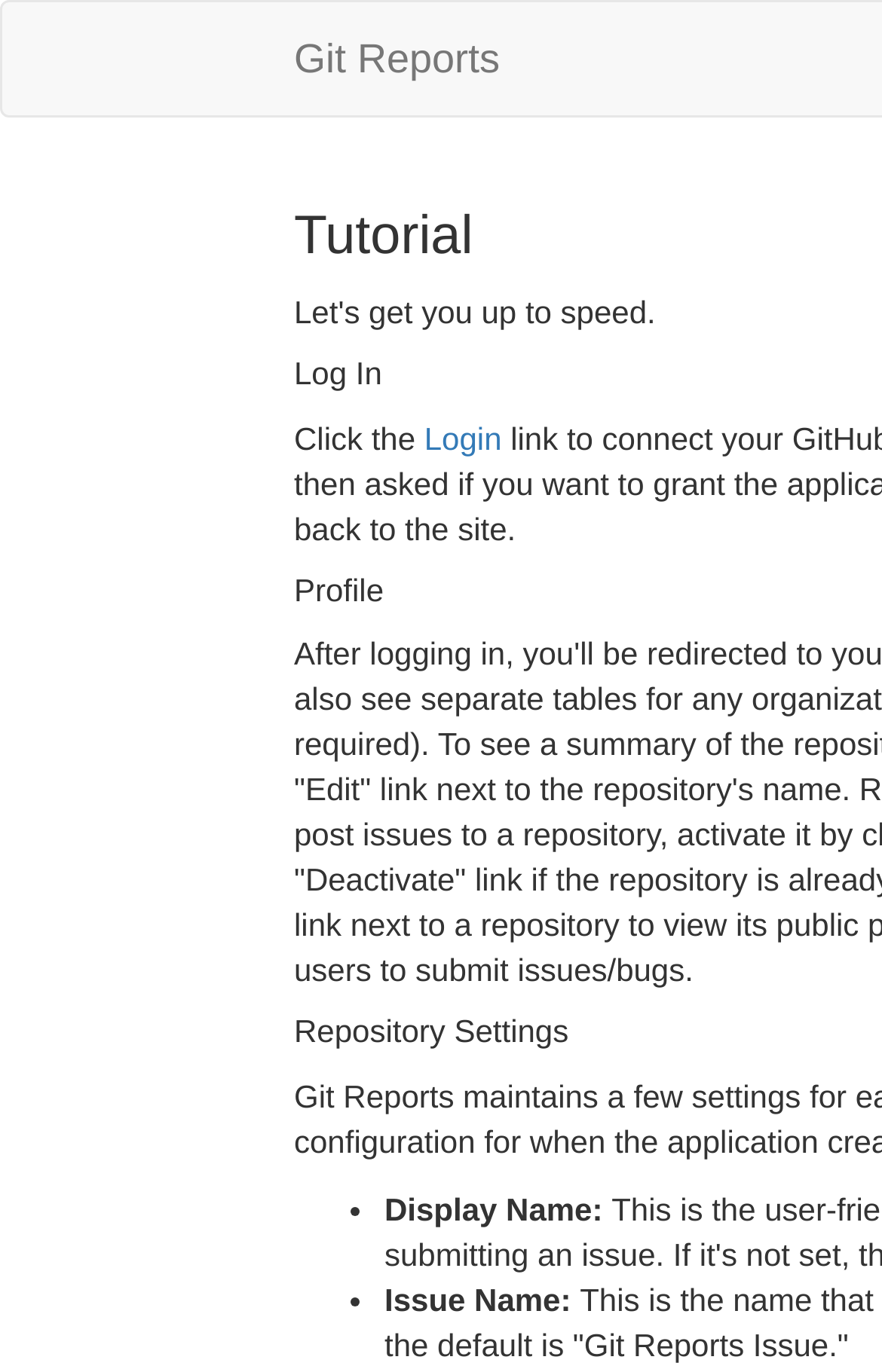Is there a login feature on the page?
Please respond to the question thoroughly and include all relevant details.

The presence of a 'Login' link on the page indicates that users can log in to the system, which might be required for certain features or functionalities.